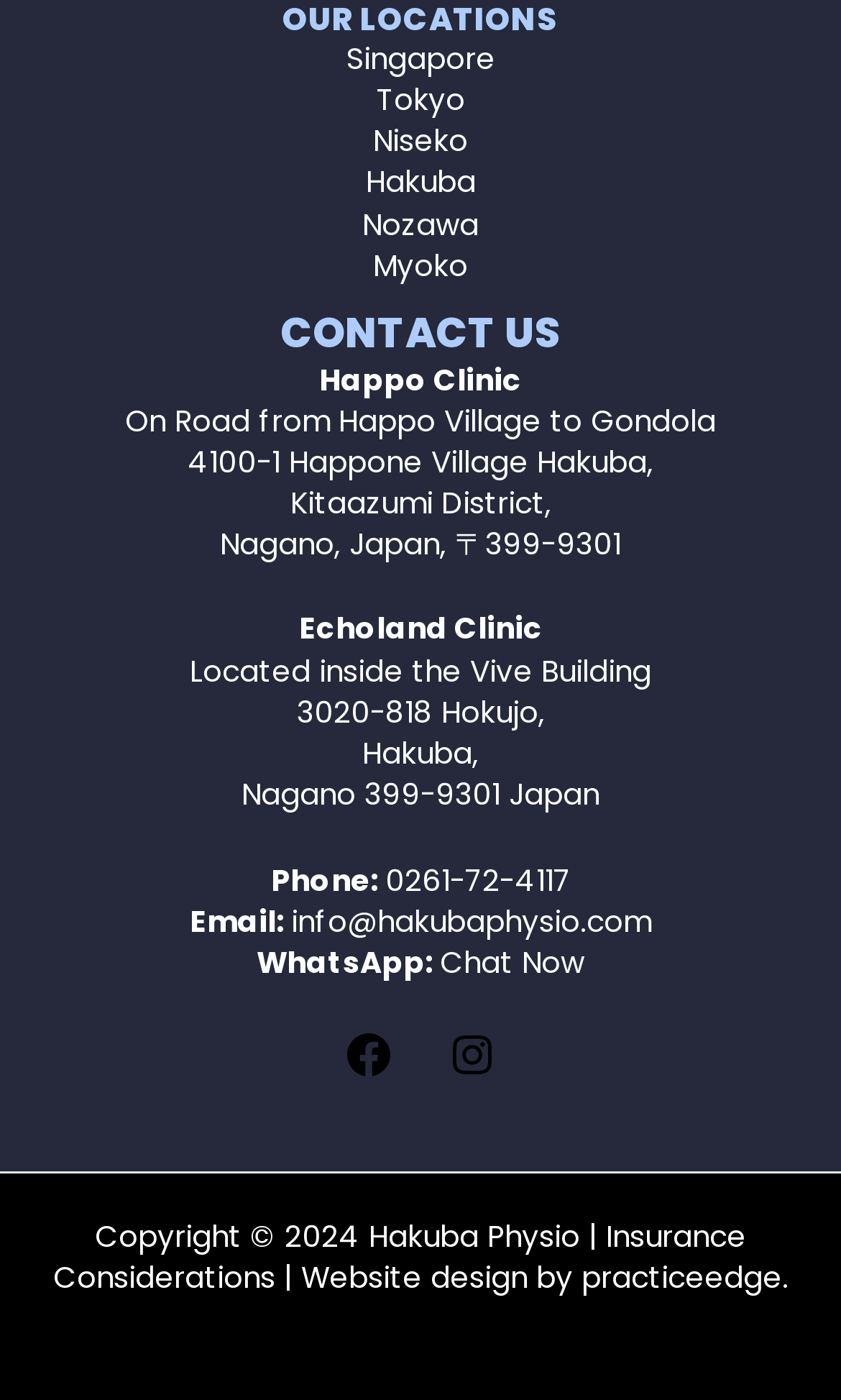Provide a brief response in the form of a single word or phrase:
What is the name of the clinic located in Happo Village?

Happo Clinic